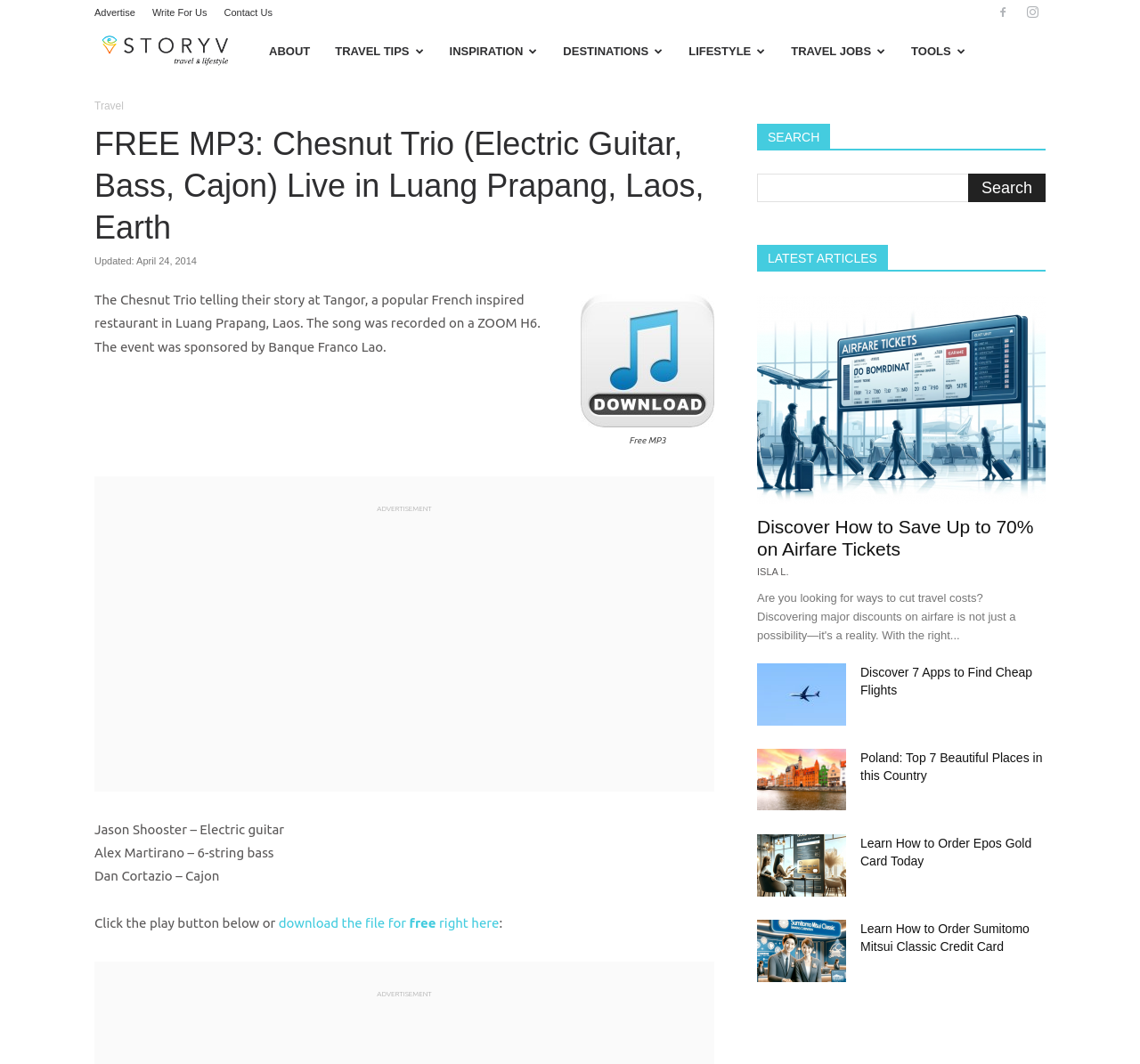What is the name of the event sponsor?
Please answer the question as detailed as possible based on the image.

I found the answer by reading the text description of the webpage, which states 'The event was sponsored by Banque Franco Lao.'